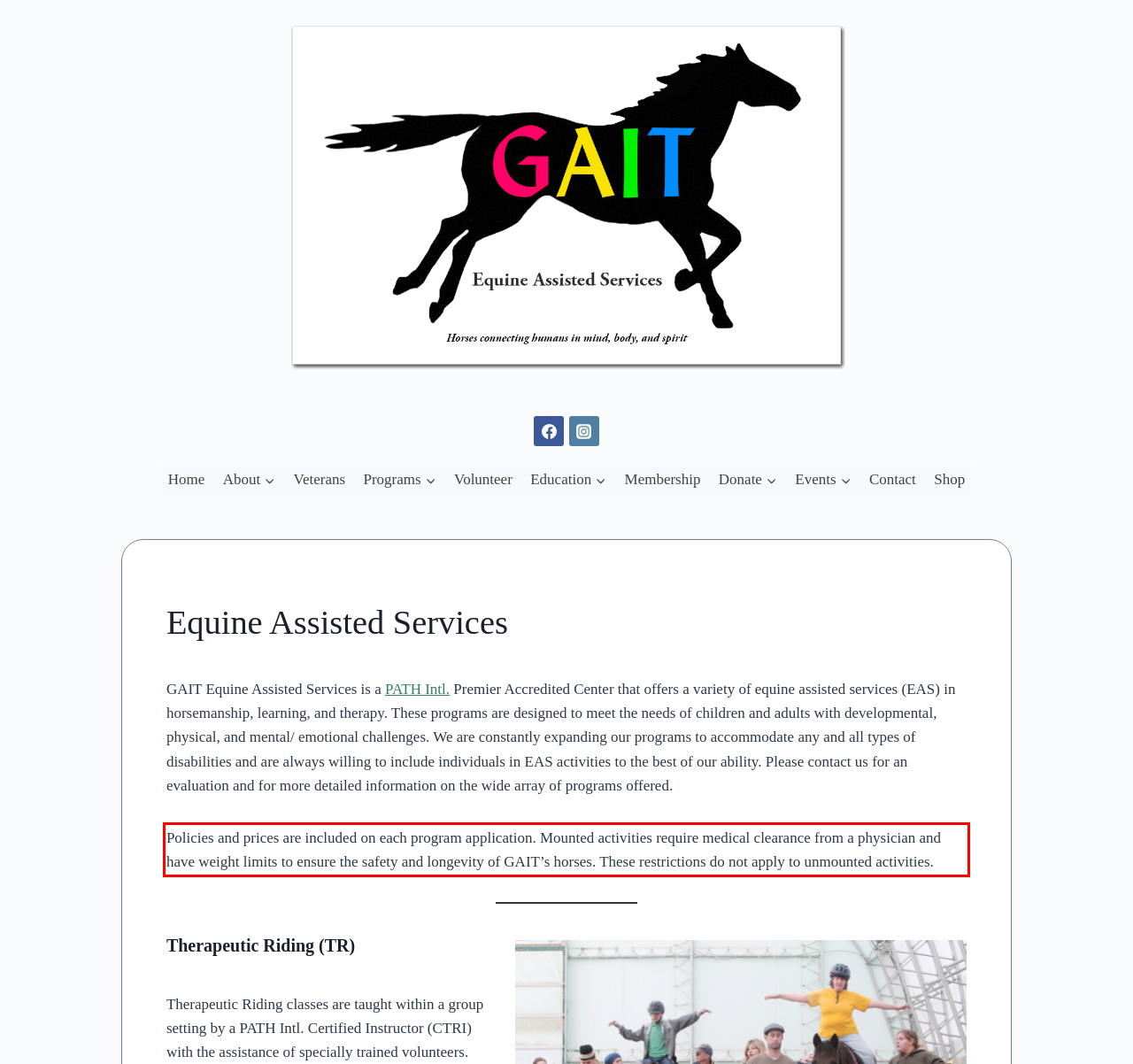Look at the webpage screenshot and recognize the text inside the red bounding box.

Policies and prices are included on each program application. Mounted activities require medical clearance from a physician and have weight limits to ensure the safety and longevity of GAIT’s horses. These restrictions do not apply to unmounted activities.